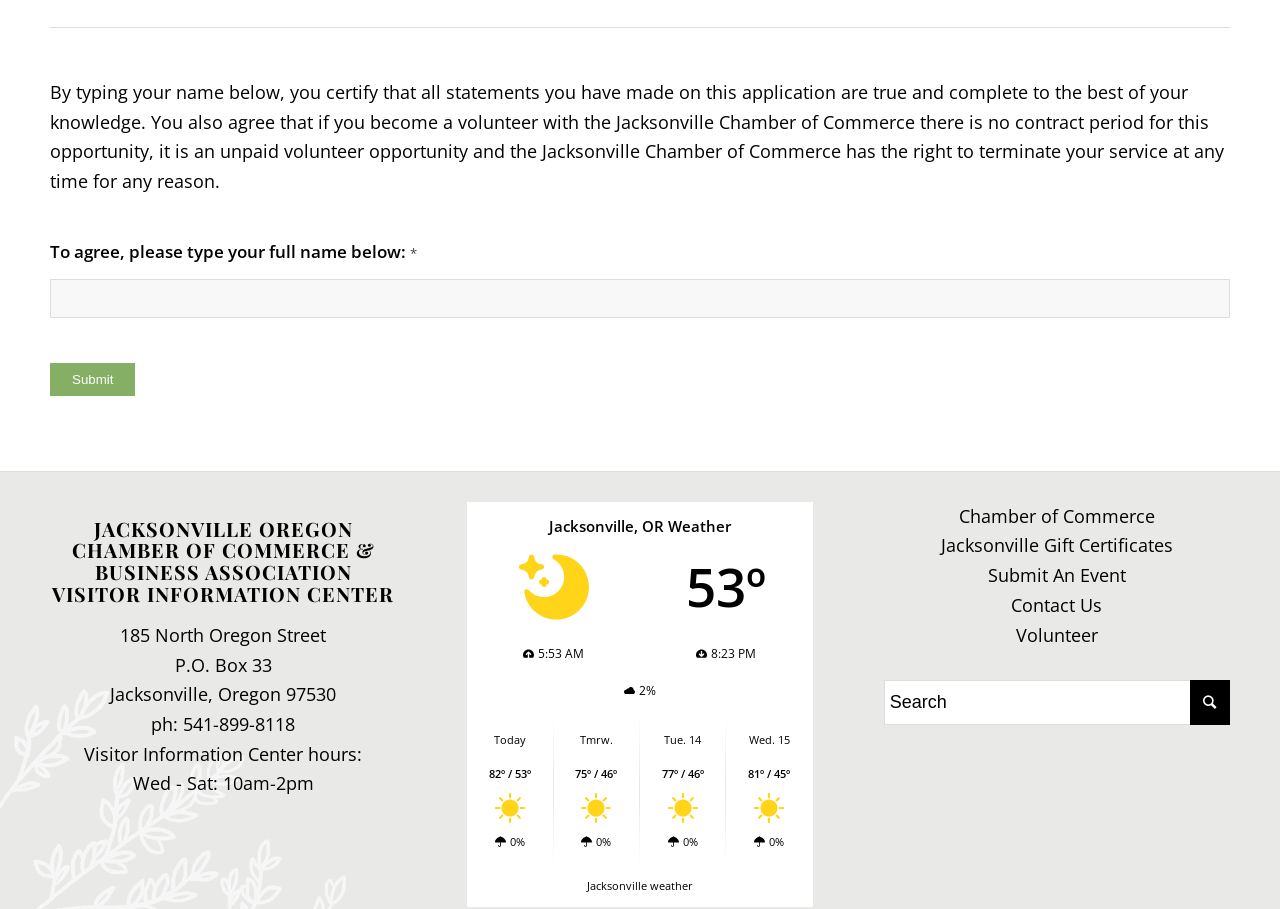Refer to the image and answer the question with as much detail as possible: What are the hours of operation for the Visitor Information Center?

The hours of operation for the Visitor Information Center are mentioned in the text 'Wed - Sat: 10am-2pm' which is located below the text 'Visitor Information Center hours:'.